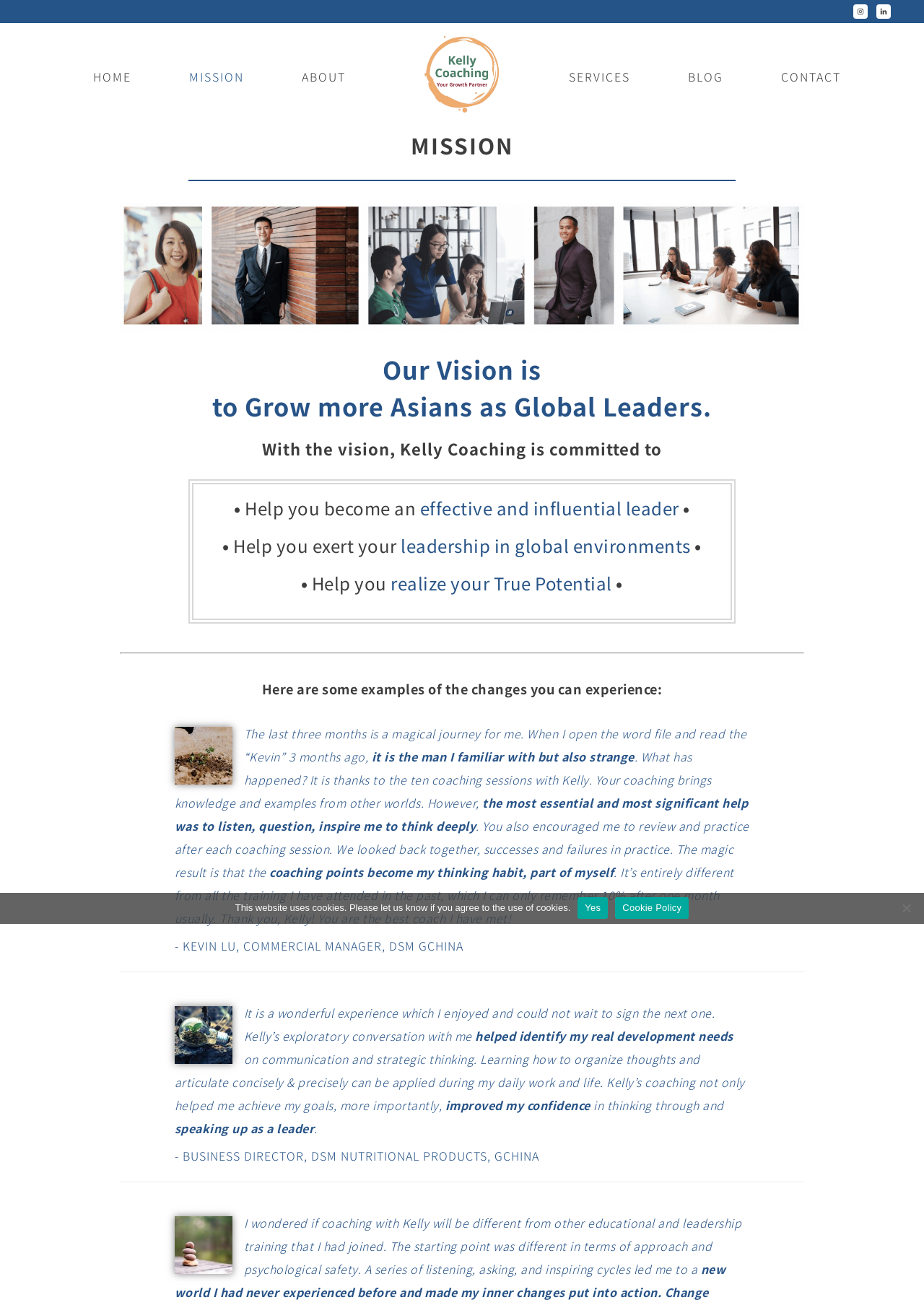Predict the bounding box of the UI element based on this description: "title="Global Asian Leaders"".

[0.458, 0.062, 0.542, 0.092]